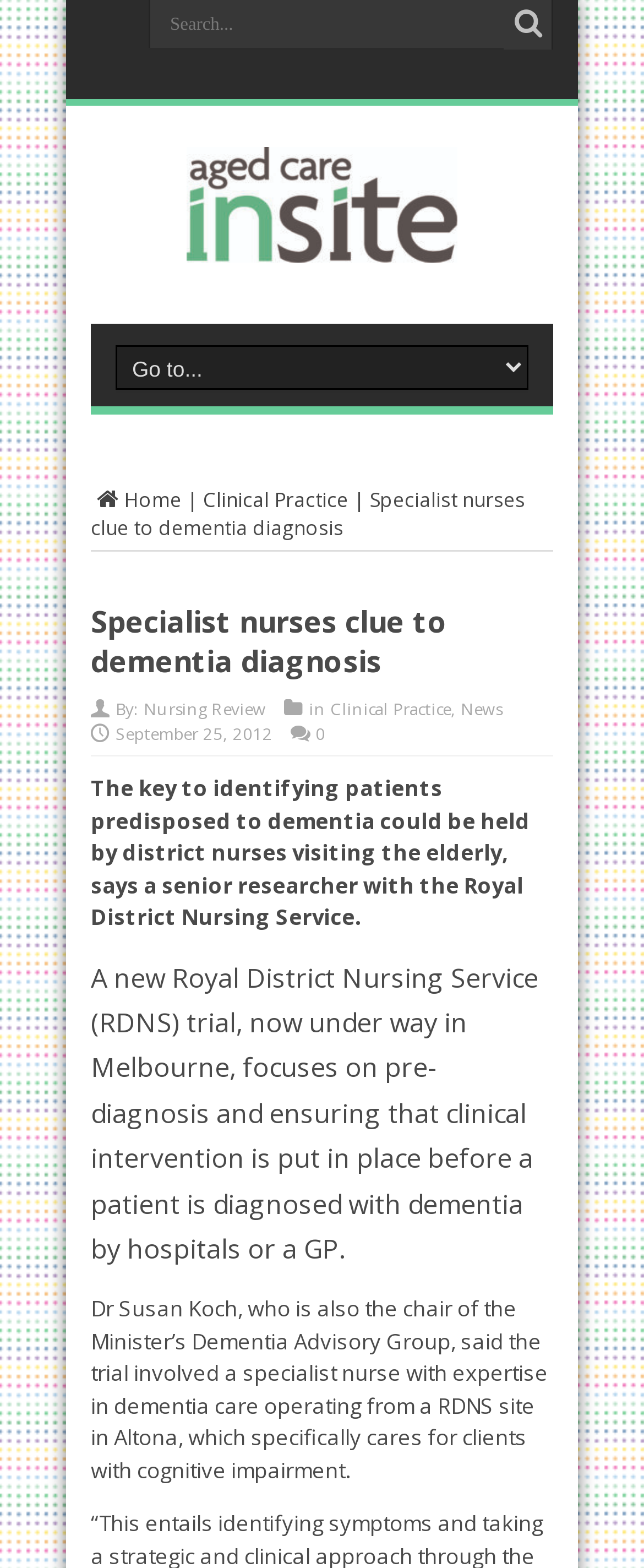Respond to the question below with a single word or phrase:
Where is the Royal District Nursing Service trial being conducted?

Melbourne